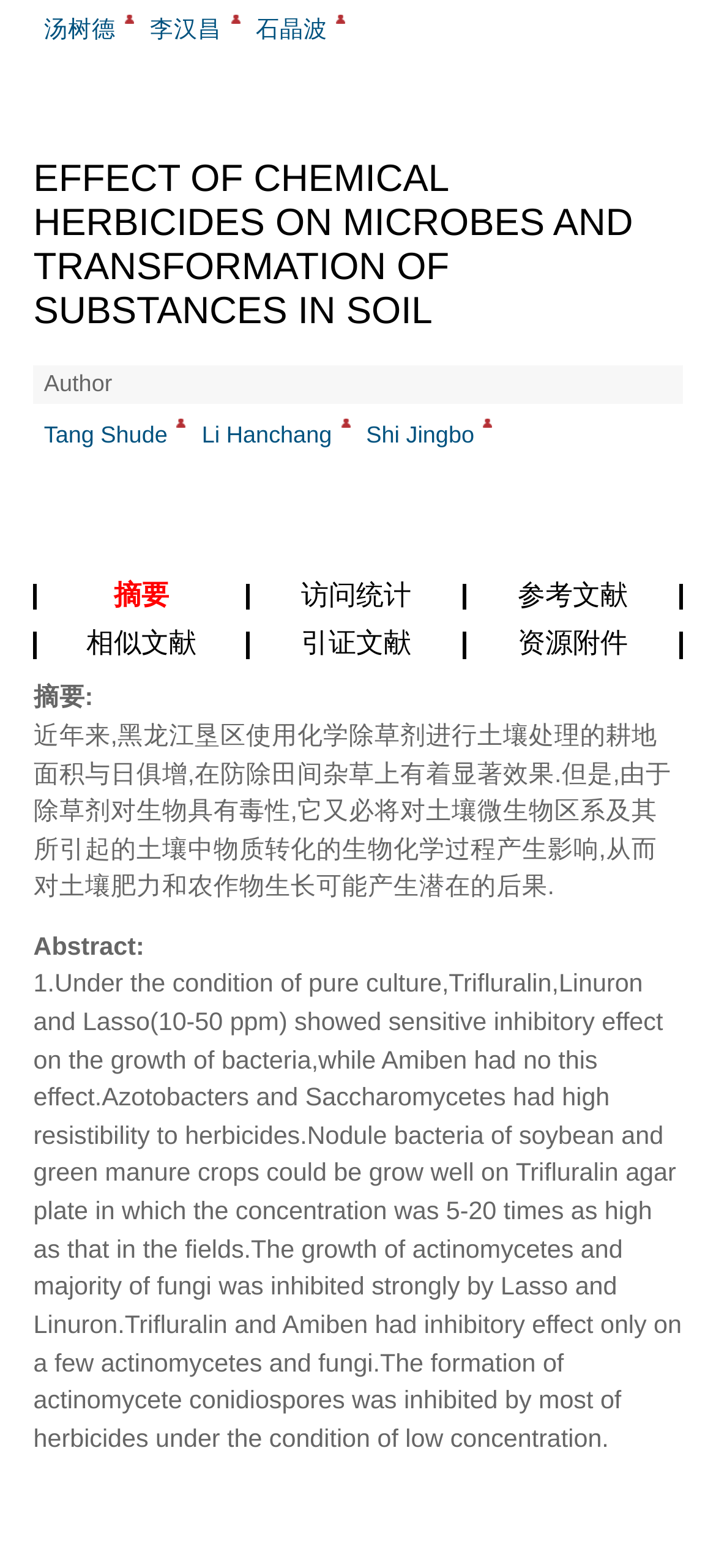Using the given element description, provide the bounding box coordinates (top-left x, top-left y, bottom-right x, bottom-right y) for the corresponding UI element in the screenshot: Tang Shude

[0.047, 0.268, 0.234, 0.288]